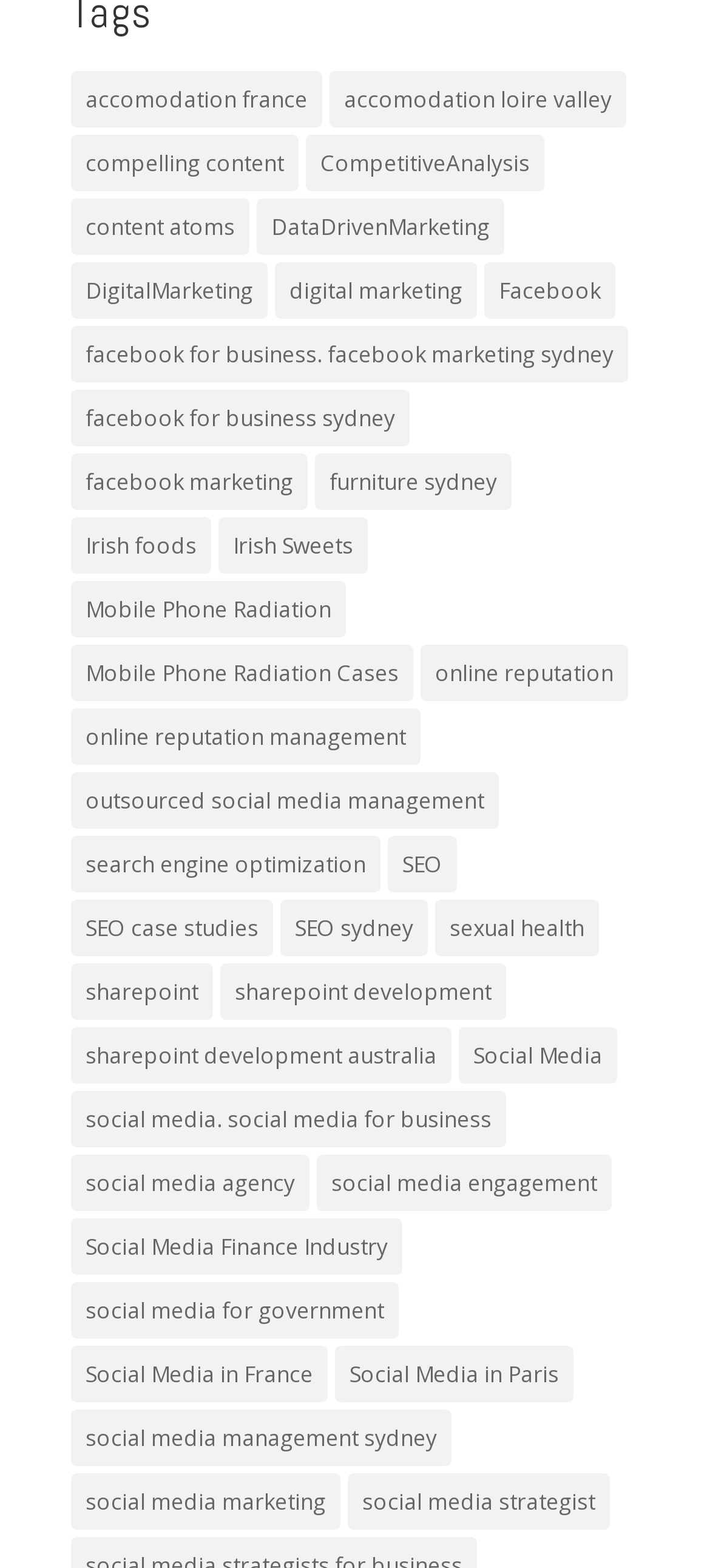Please provide a one-word or phrase answer to the question: 
How many links are on the webpage?

251